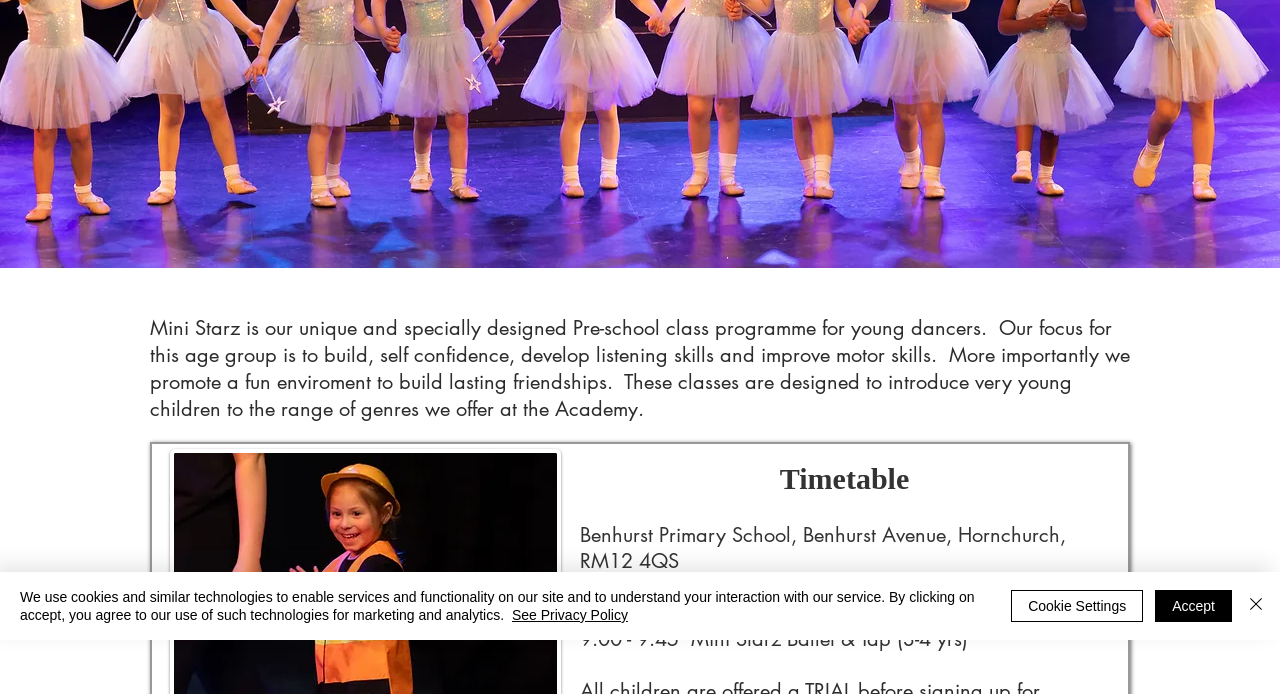Identify and provide the bounding box coordinates of the UI element described: "Accept". The coordinates should be formatted as [left, top, right, bottom], with each number being a float between 0 and 1.

[0.902, 0.85, 0.962, 0.896]